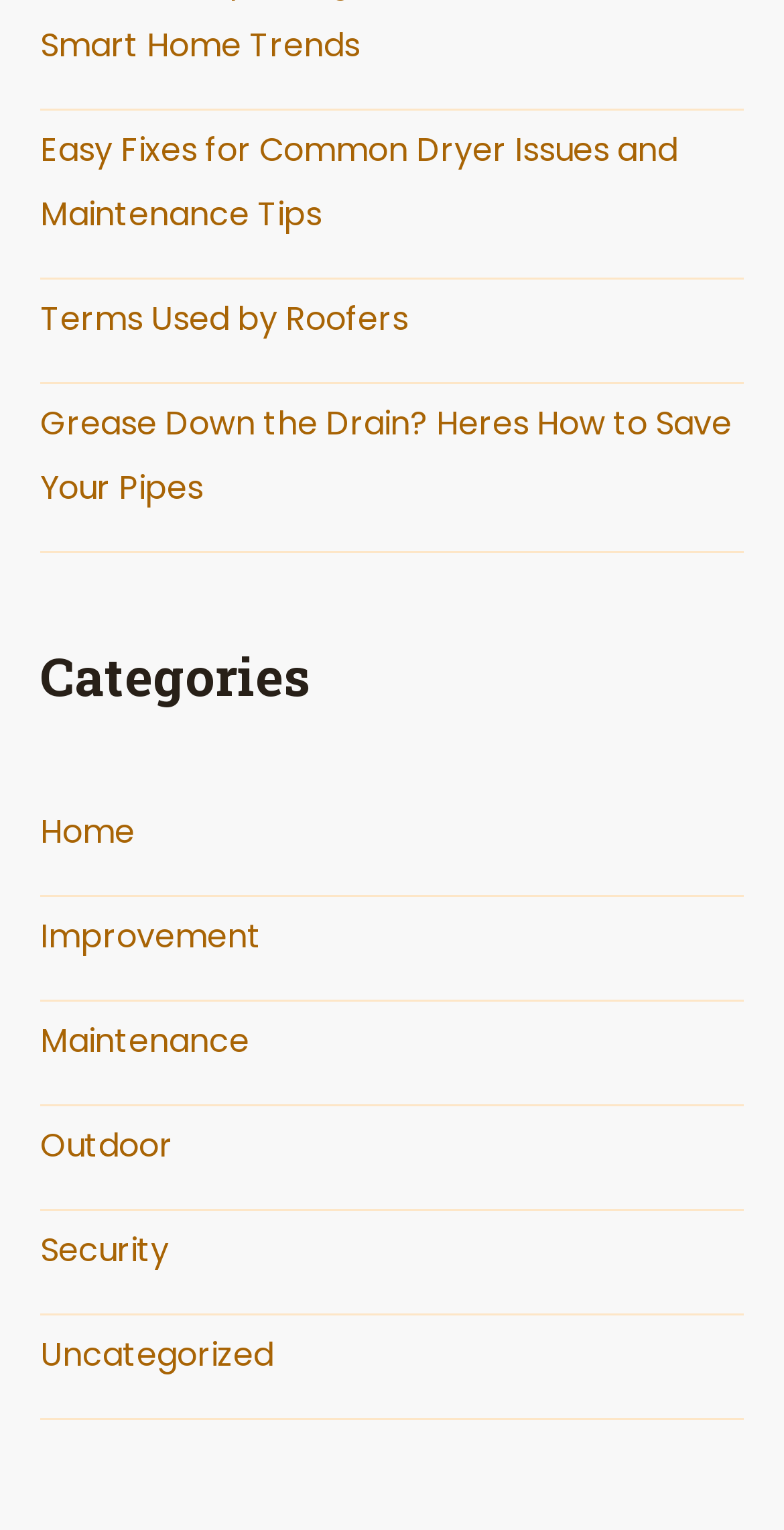How many categories are listed on the webpage?
Examine the image closely and answer the question with as much detail as possible.

I counted the number of links under the 'Categories' heading and found that there are 6 categories listed, which are 'Home', 'Improvement', 'Maintenance', 'Outdoor', 'Security', and 'Uncategorized'.